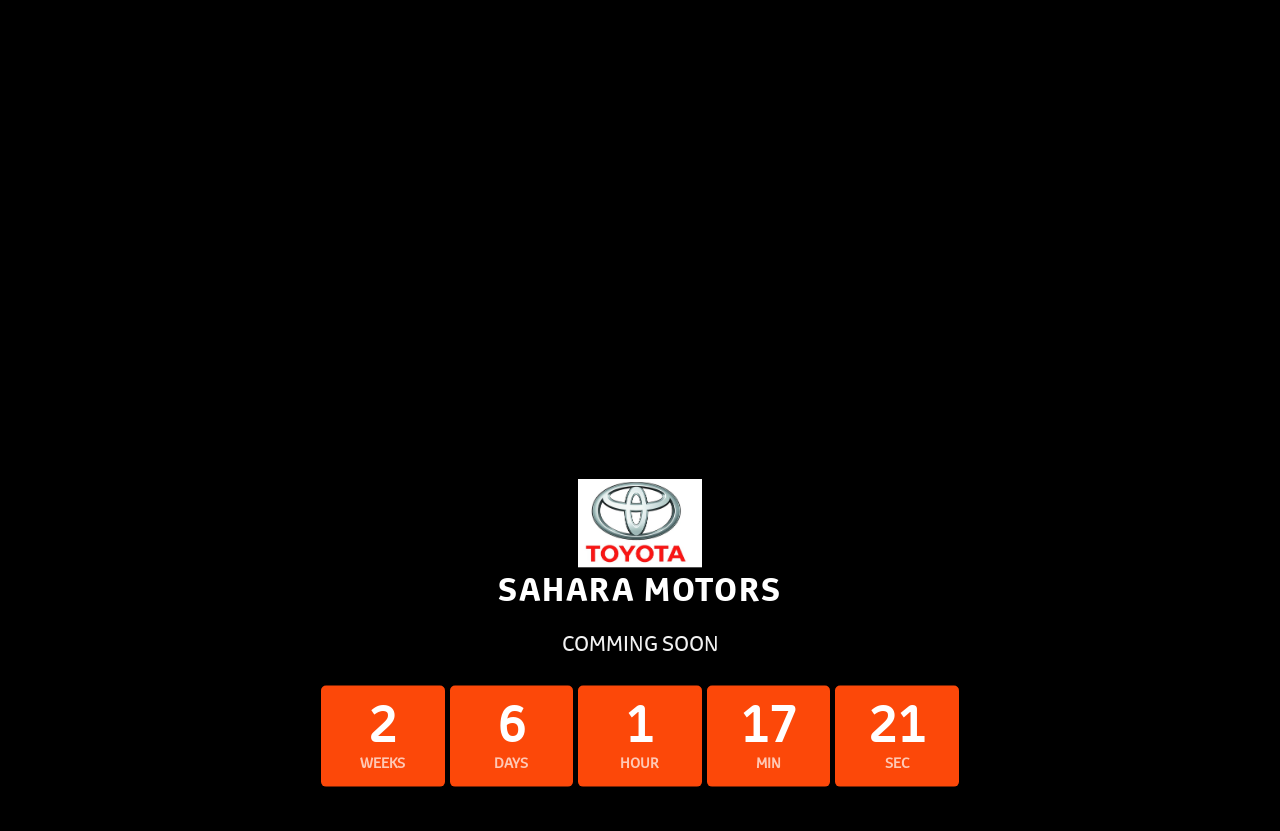How many weeks are left until the webpage is available?
Using the image, respond with a single word or phrase.

2